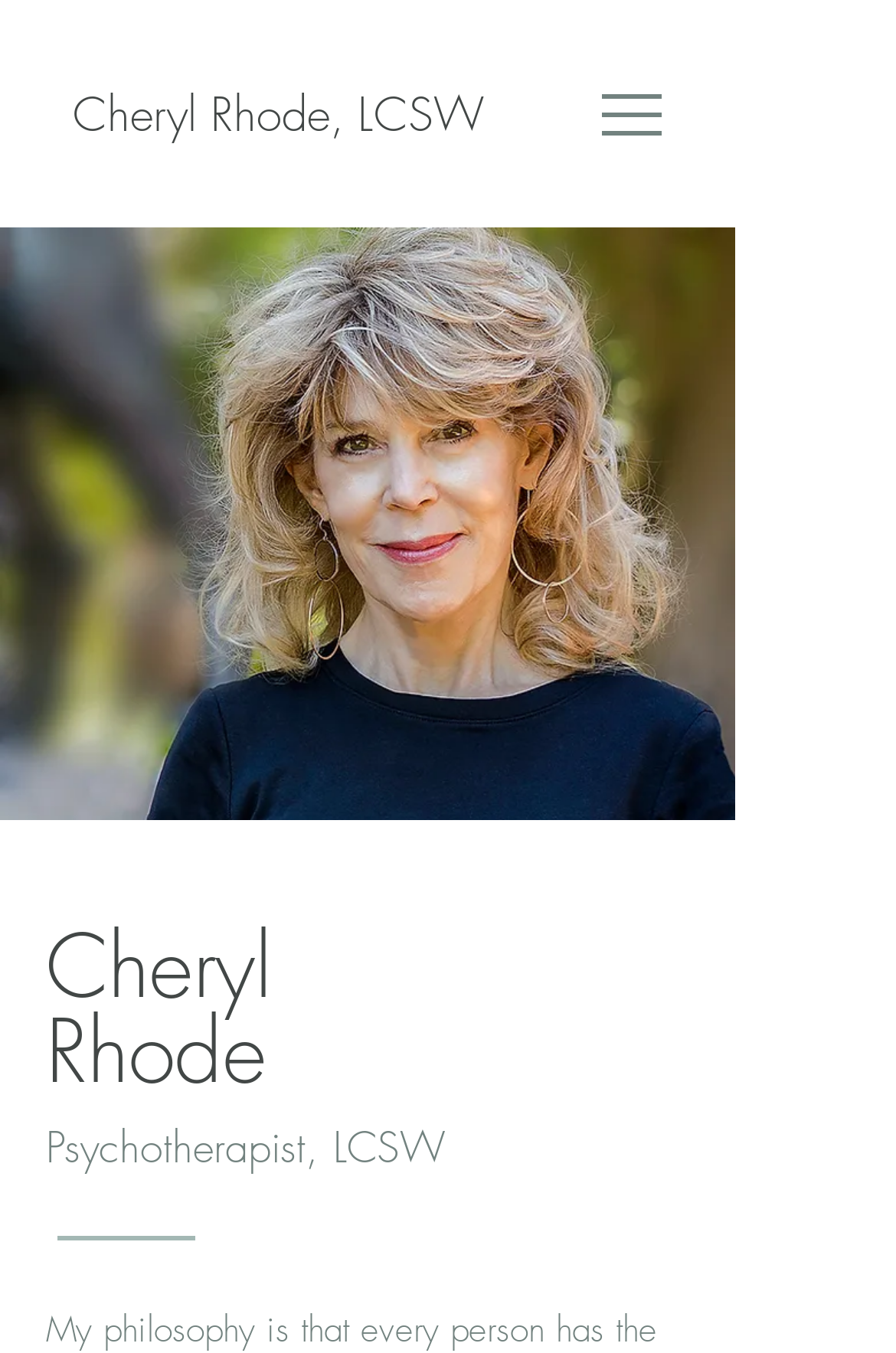What is the navigation menu icon?
Make sure to answer the question with a detailed and comprehensive explanation.

The navigation menu icon is a button with a popup menu, which is indicated by the element description 'hasPopup: menu' and the image icon within the button.